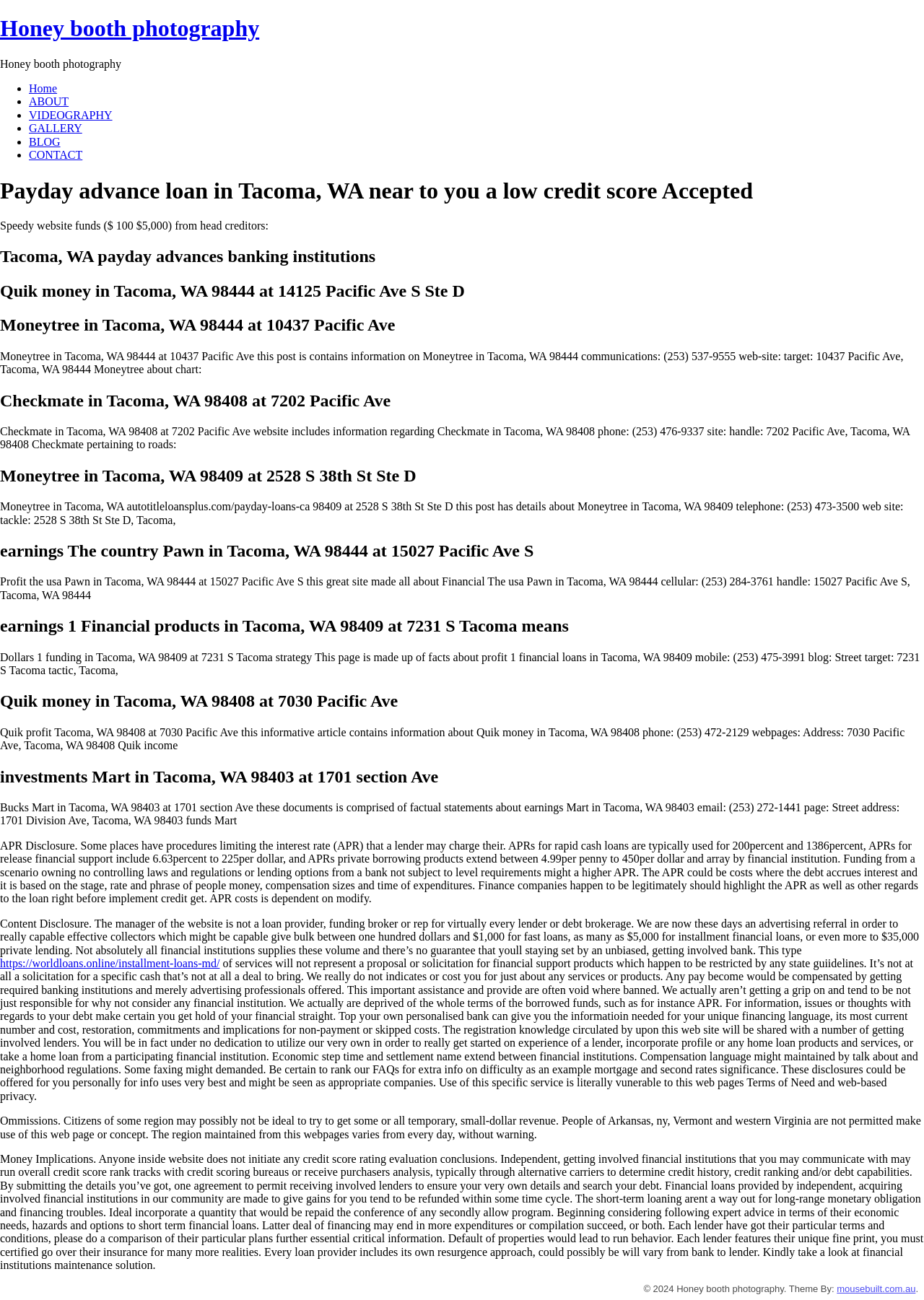Please pinpoint the bounding box coordinates for the region I should click to adhere to this instruction: "view product components".

None